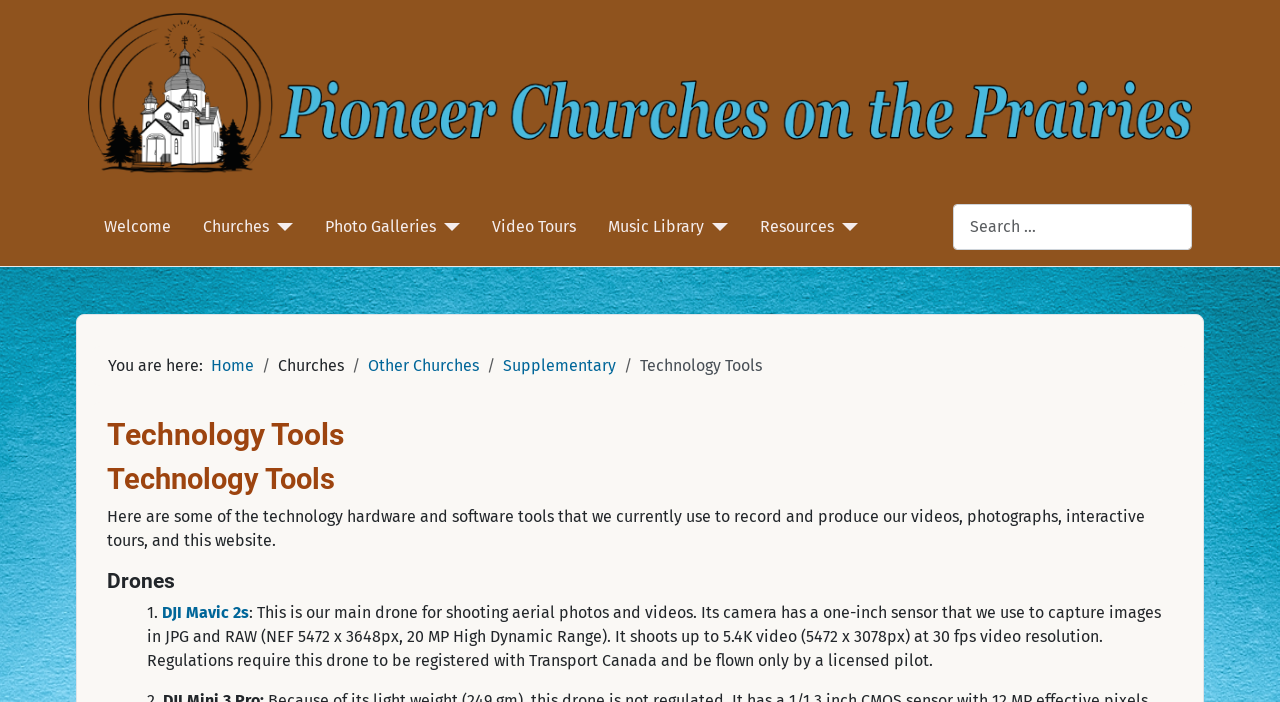Find the bounding box coordinates for the area that must be clicked to perform this action: "Click on the 'Membership' link".

None